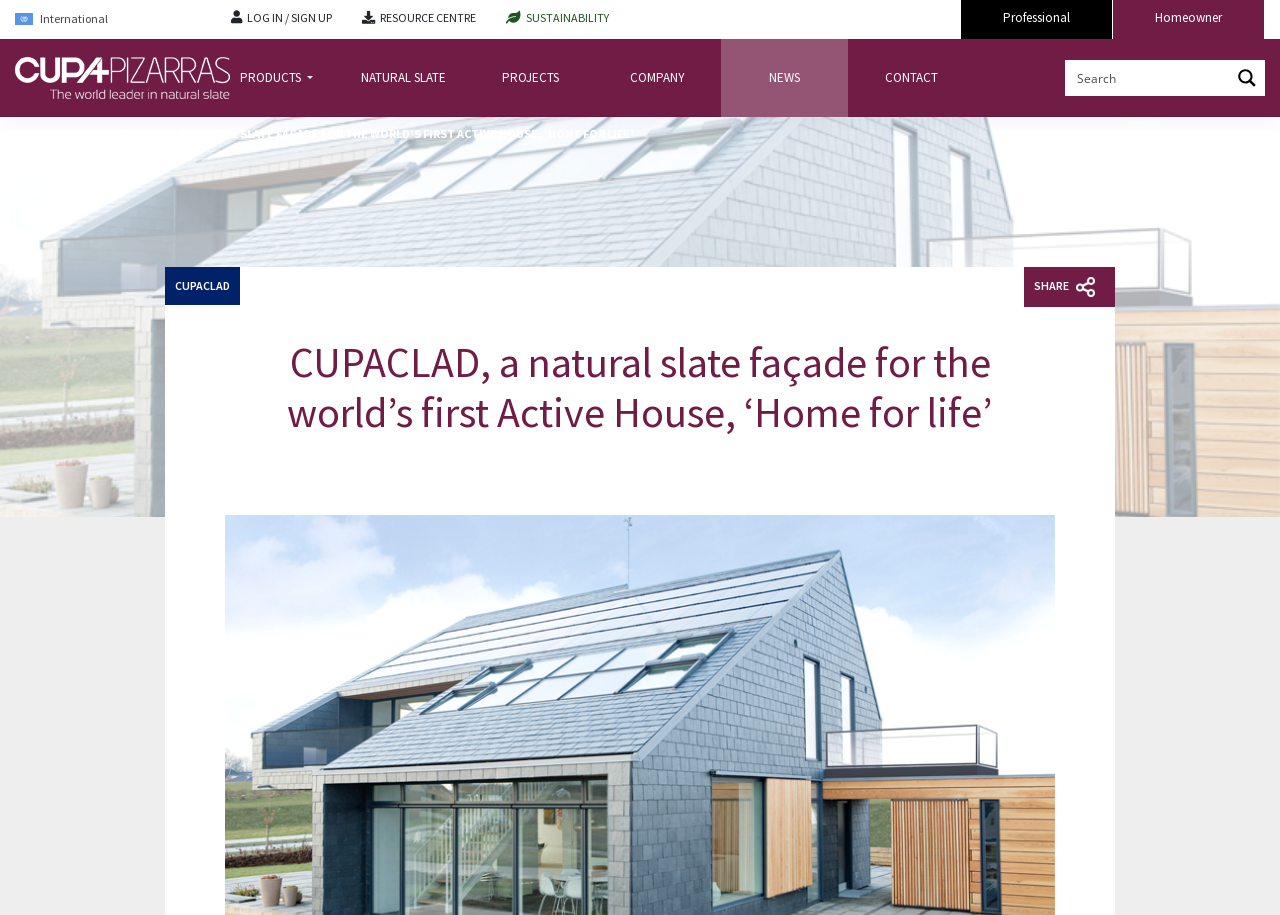Please identify the bounding box coordinates of the element that needs to be clicked to perform the following instruction: "Search for something".

[0.841, 0.066, 0.954, 0.105]